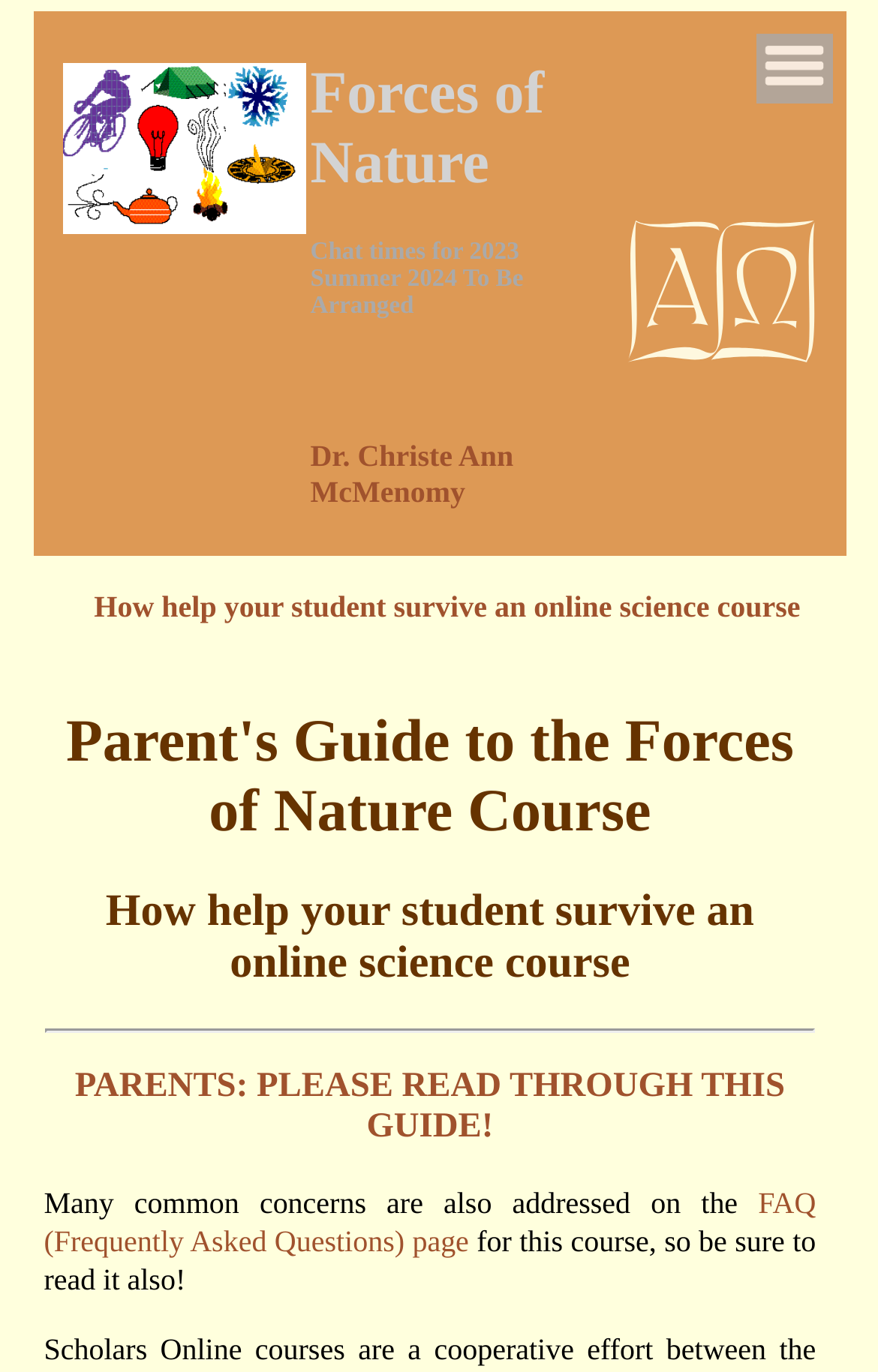Answer the following query concisely with a single word or phrase:
Who is the instructor of the course?

Dr. Christe Ann McMenomy